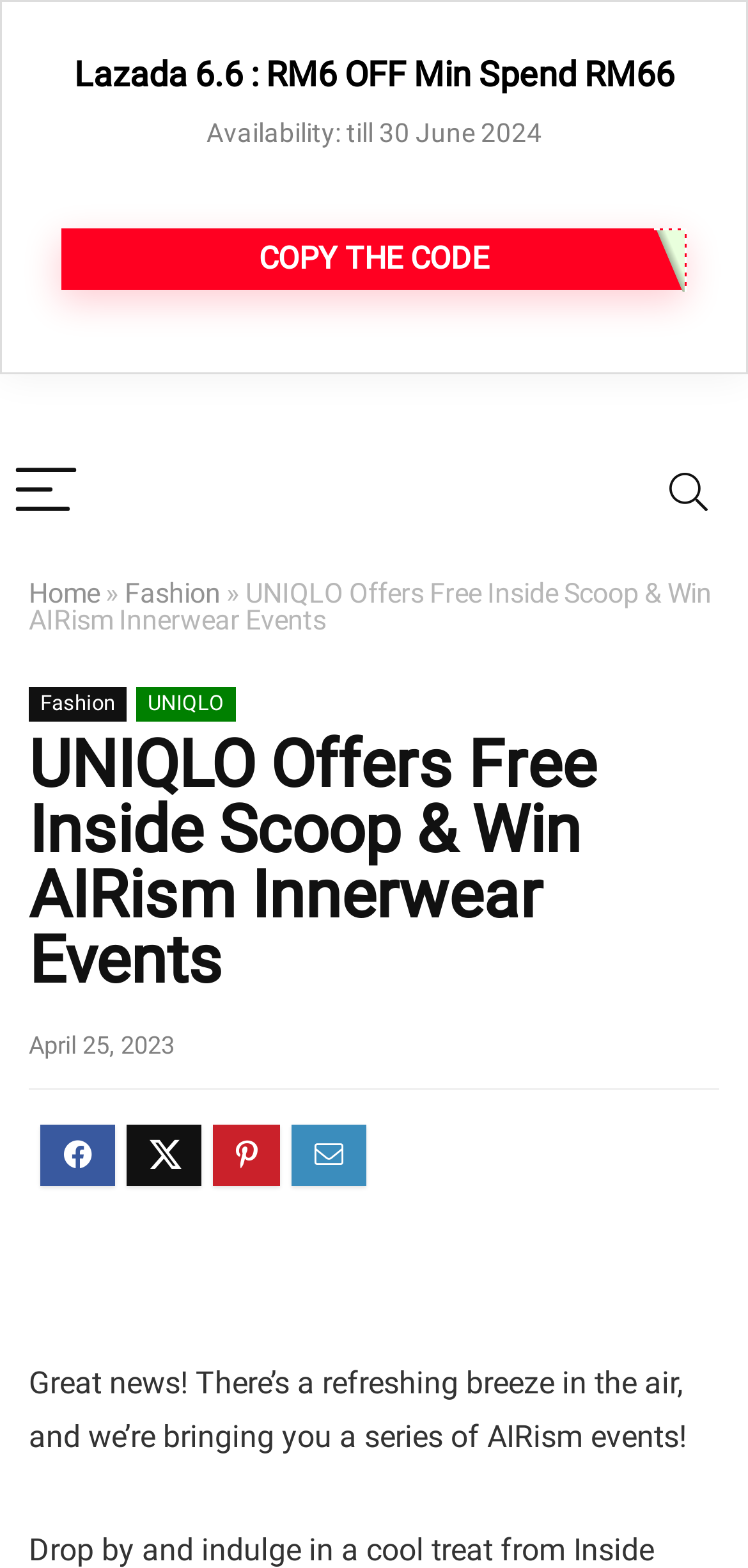What is the date of the post?
Provide a well-explained and detailed answer to the question.

The date of the post is mentioned in the StaticText element with the text 'April 25, 2023', which indicates the date when the post was published.